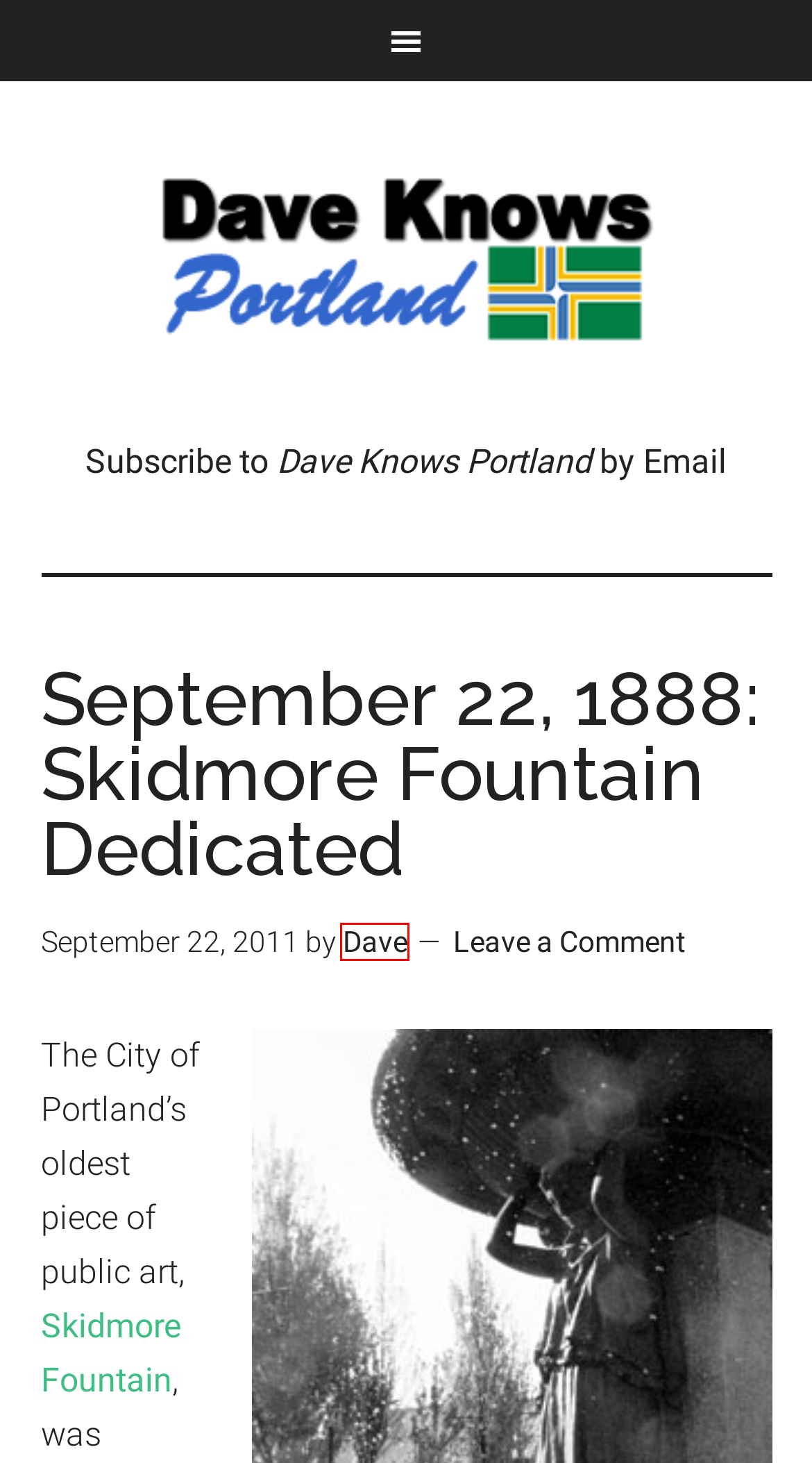You’re provided with a screenshot of a webpage that has a red bounding box around an element. Choose the best matching webpage description for the new page after clicking the element in the red box. The options are:
A. Privacy Policy – Akismet
B. This Day in History
C. Log In ‹ Dave Knows Portland — WordPress
D. Dave
E. Blog Tool, Publishing Platform, and CMS – WordPress.org
F. Magazine Pro Theme - StudioPress
G. Dave Knows Portland
H. Portland

D